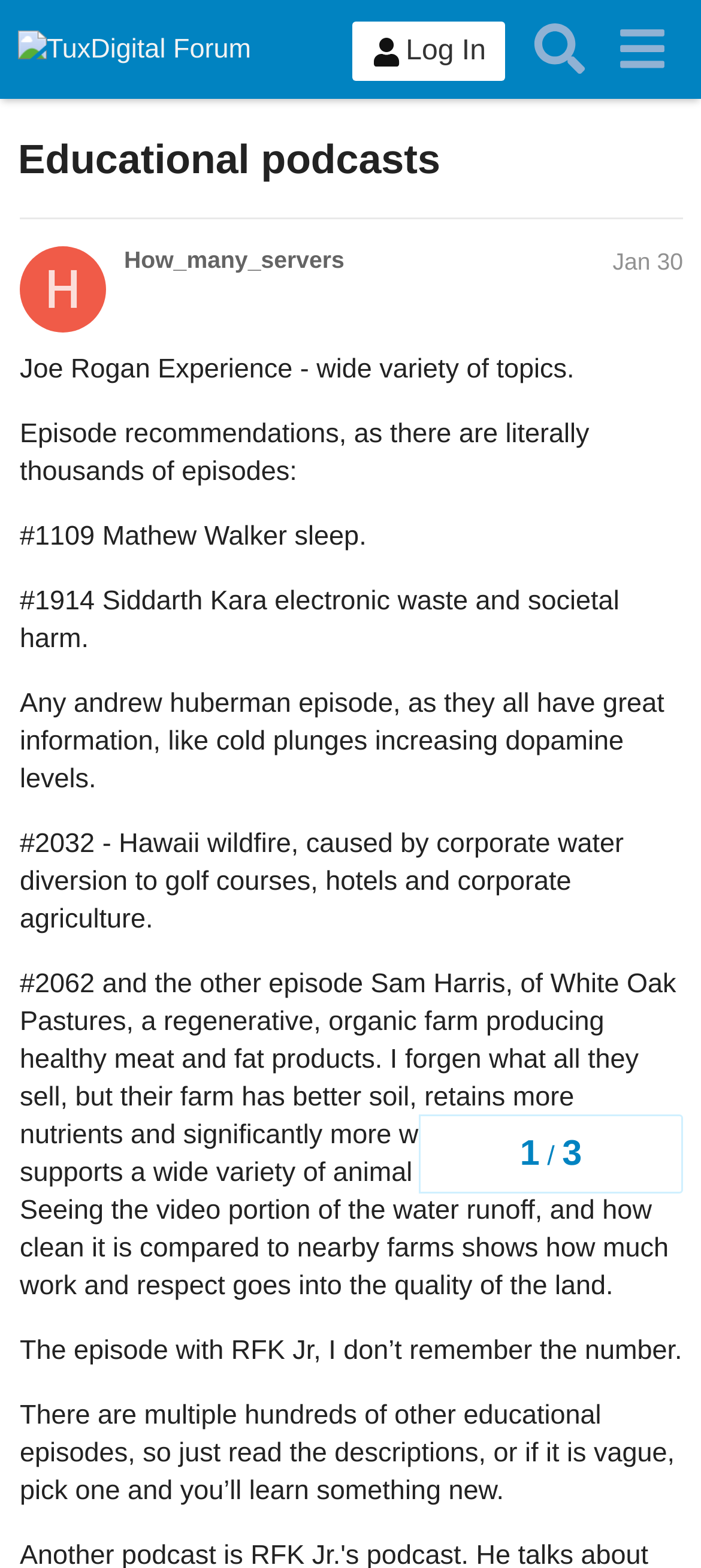Produce an extensive caption that describes everything on the webpage.

The webpage is about educational podcasts, specifically the Joe Rogan Experience, with a wide variety of topics. At the top, there is a header section with a logo image of "TuxDigital Forum" on the left, followed by a "Log In" button, a "Search" button, and a "menu" button, all aligned horizontally. Below the header, there is a large heading that reads "Educational podcasts".

On the left side of the page, there is a navigation section with a topic progress indicator, showing "1" and "3" with a slash in between. Below this section, there is a list of podcast episode recommendations. The first episode mentioned is "#1109 Mathew Walker sleep", followed by "#1914 Siddarth Kara electronic waste and societal harm", and several other episodes with brief descriptions.

The episode descriptions are arranged vertically, with each episode on a new line. The text is dense, with minimal spacing between lines. The descriptions provide a brief summary of each episode, including topics such as sleep, electronic waste, and regenerative farming.

There are no images on the page besides the logo image and a few small icons associated with the buttons. The overall layout is focused on presenting a list of podcast episodes with brief descriptions, making it easy to scan and find topics of interest.